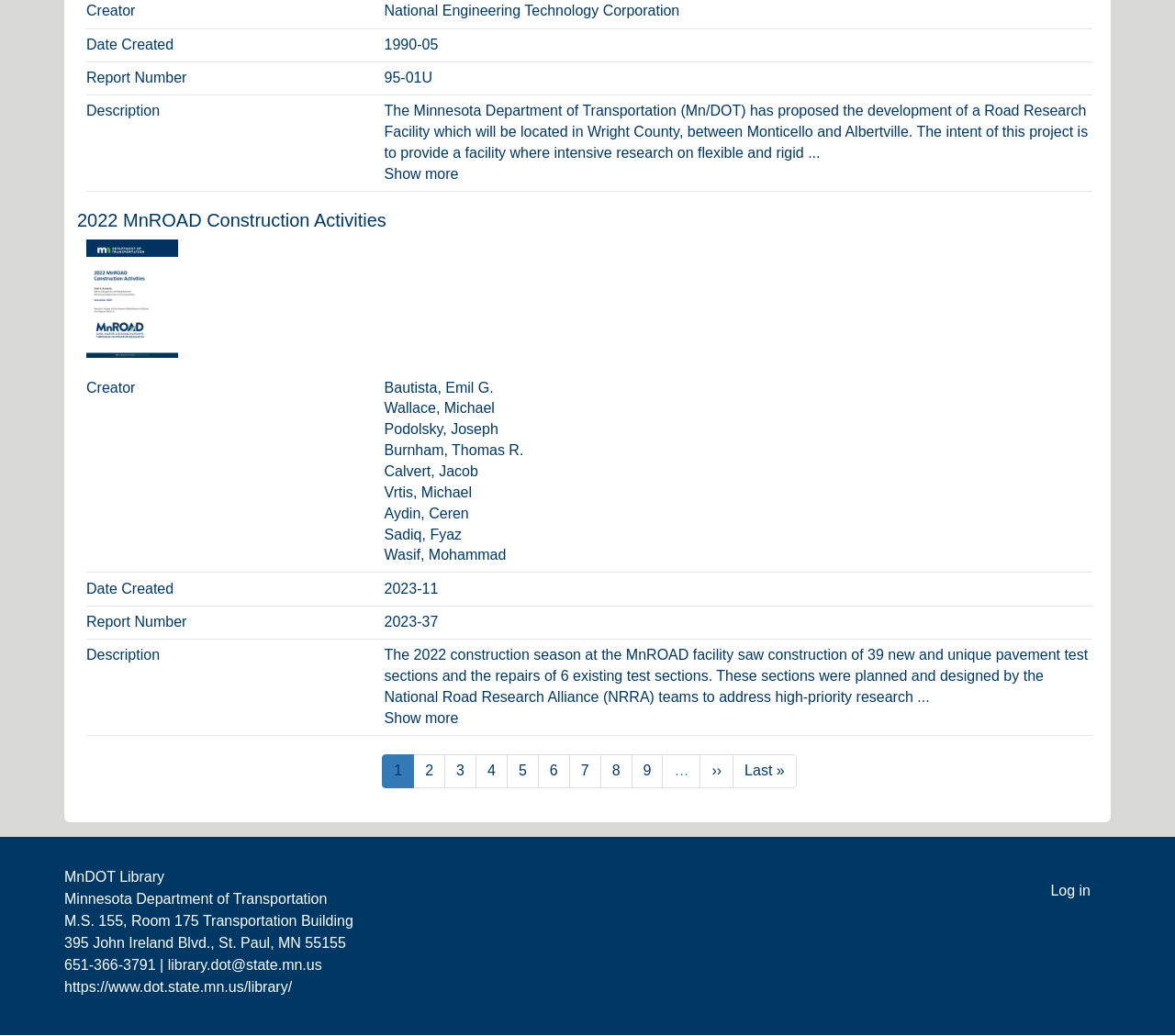Please determine the bounding box of the UI element that matches this description: PDF Download: 174. The coordinates should be given as (top-left x, top-left y, bottom-right x, bottom-right y), with all values between 0 and 1.

None